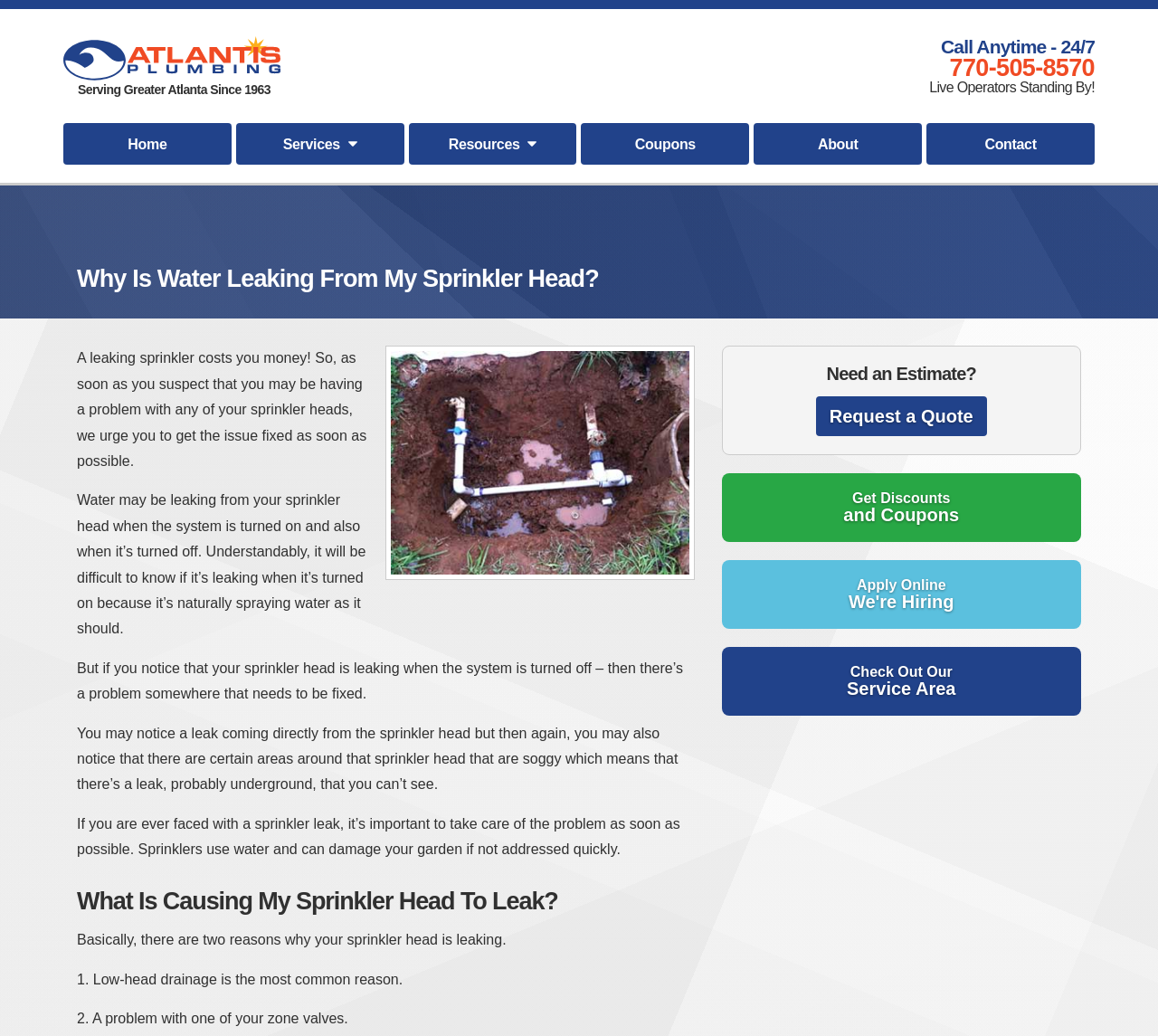Using the description "Request a Quote", locate and provide the bounding box of the UI element.

[0.705, 0.383, 0.852, 0.421]